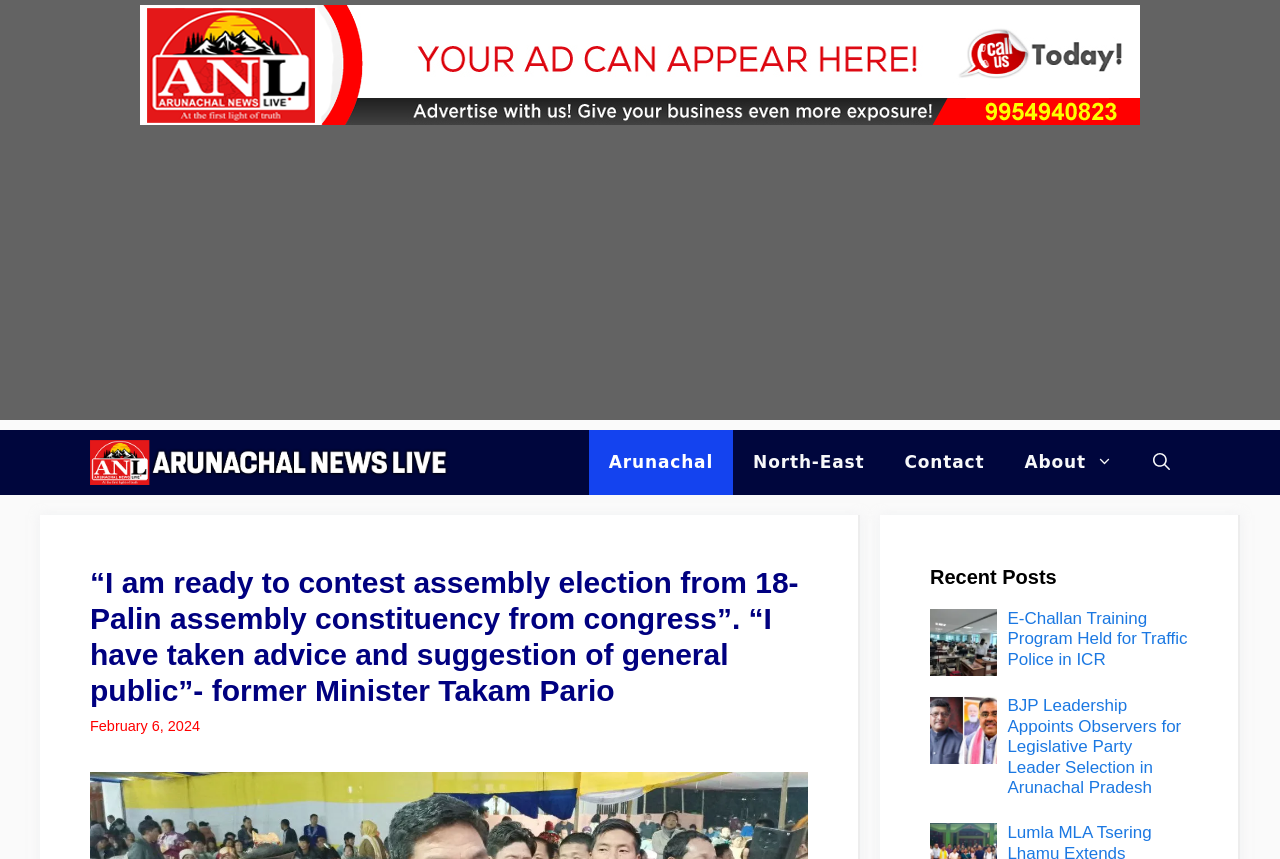Find the bounding box coordinates of the element I should click to carry out the following instruction: "Compare with BigQuery".

None